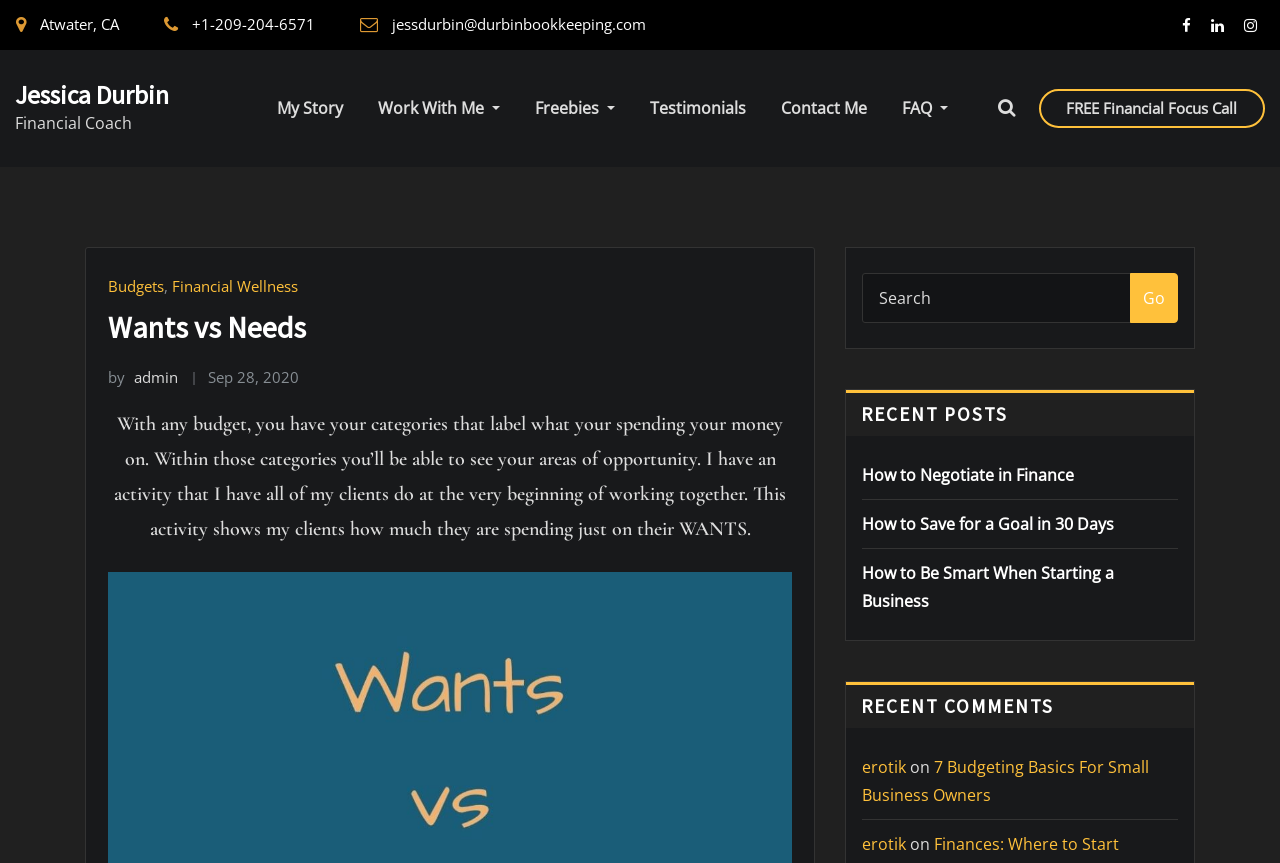Describe every aspect of the webpage comprehensively.

The webpage is about Jessica Durbin, a financial coach, and her website. At the top, there is a section with contact information, including a location in Atwater, CA, a phone number, and an email address. There are also three social media icons on the right side of this section.

Below the contact information, there is a heading with Jessica Durbin's name, followed by a link to her name and a description of her as a financial coach. 

The main navigation menu is located below, with links to "My Story", "Work With Me", "Freebies", "Testimonials", "Contact Me", and "FAQ". There is also a call-to-action button to schedule a free financial focus call.

On the left side of the page, there is a section with a heading "Wants vs Needs" and a link to an article with the same title. Below this, there is a paragraph of text discussing budgeting and categorizing expenses. 

On the right side of the page, there is a search bar with a "Go" button. Below the search bar, there are two sections: "RECENT POSTS" and "RECENT COMMENTS". The "RECENT POSTS" section lists three article titles with links, and the "RECENT COMMENTS" section lists three comments with links to the articles they are commenting on.